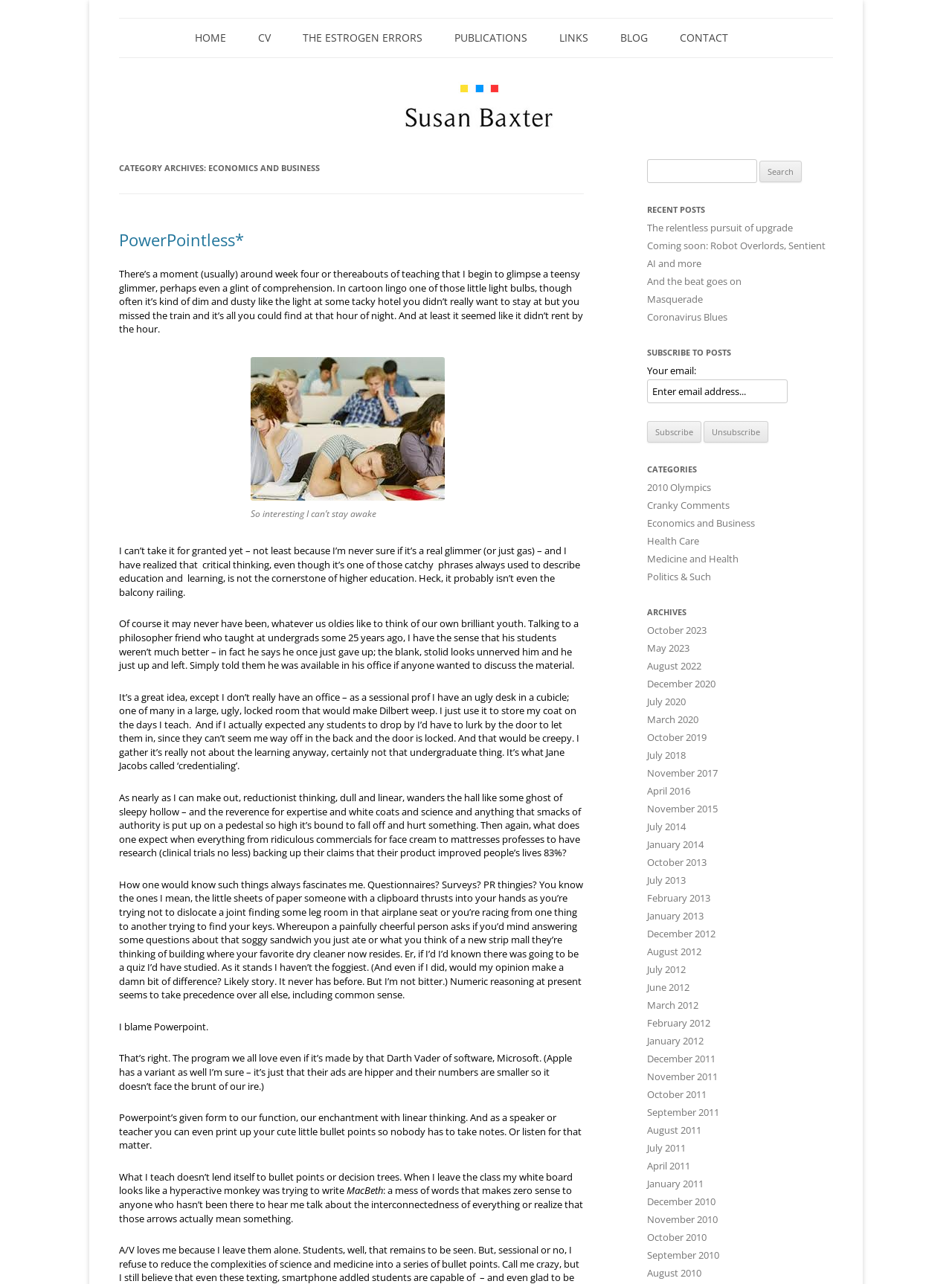Locate the bounding box coordinates of the clickable element to fulfill the following instruction: "Click the 'CONTACT' link". Provide the coordinates as four float numbers between 0 and 1 in the format [left, top, right, bottom].

[0.714, 0.014, 0.764, 0.044]